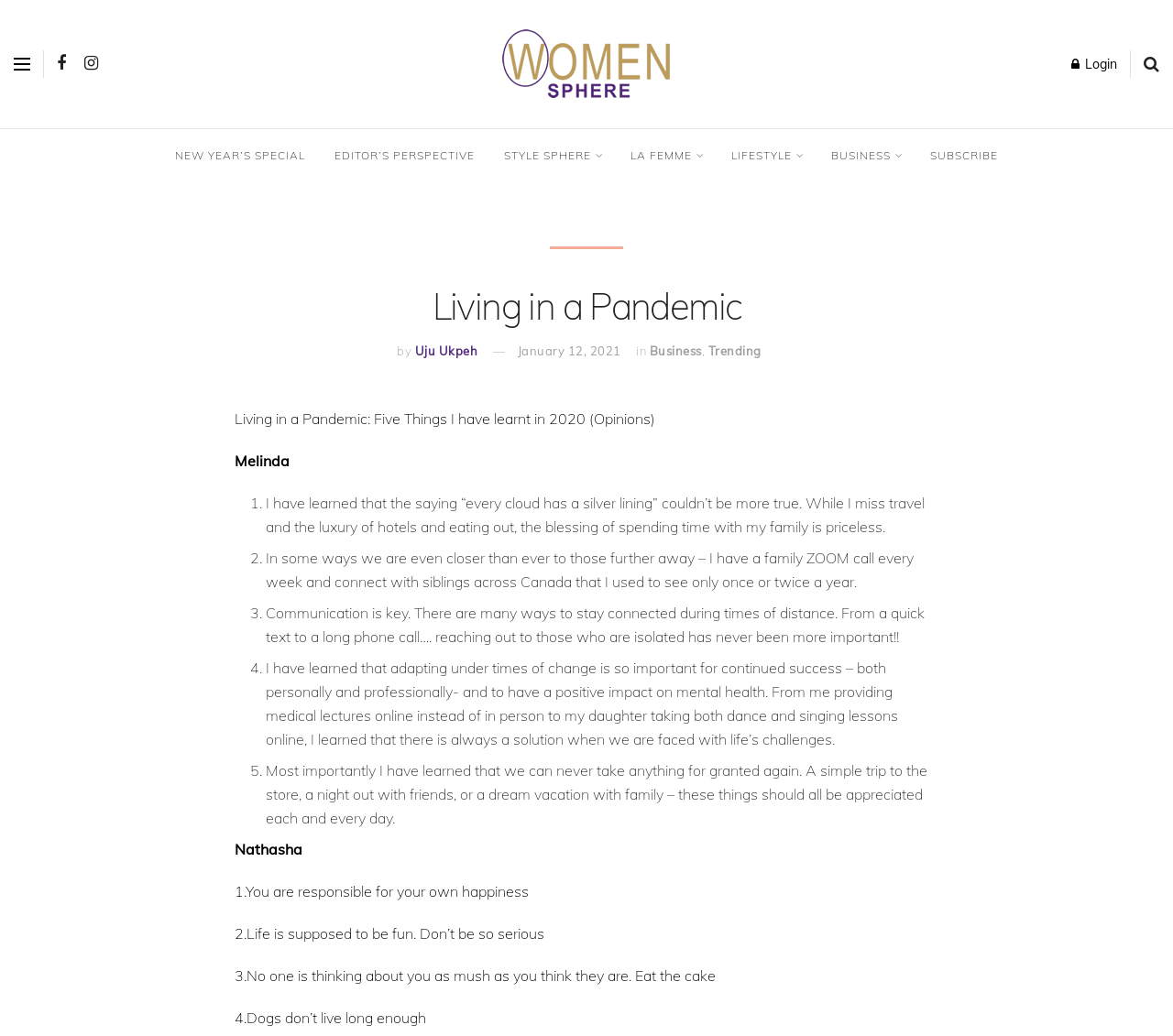Using the description: "La Femme", determine the UI element's bounding box coordinates. Ensure the coordinates are in the format of four float numbers between 0 and 1, i.e., [left, top, right, bottom].

[0.525, 0.125, 0.611, 0.176]